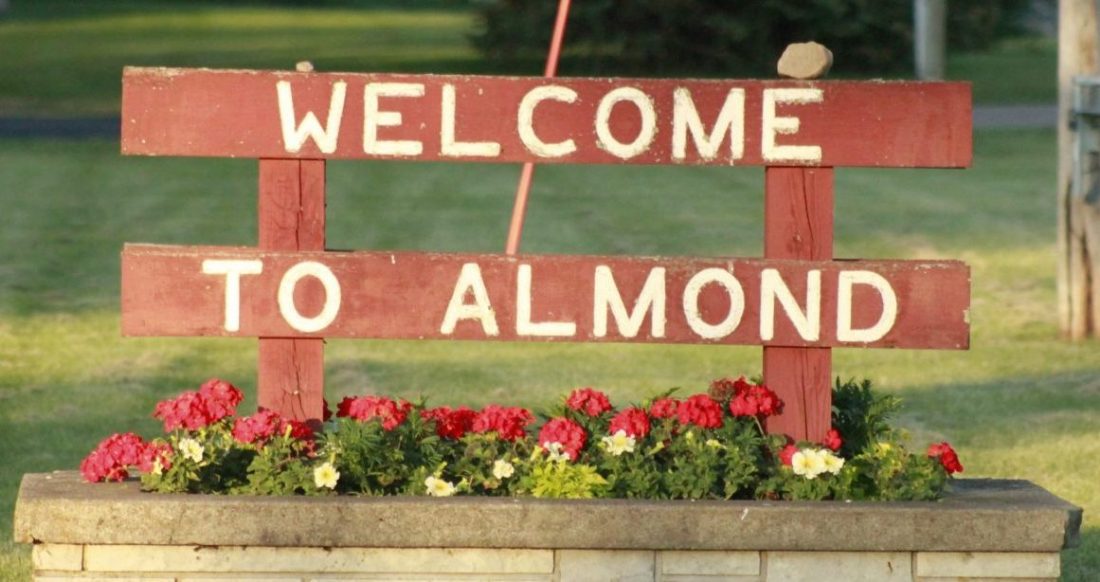Please answer the following question using a single word or phrase: 
What is the purpose of the sign?

To welcome people